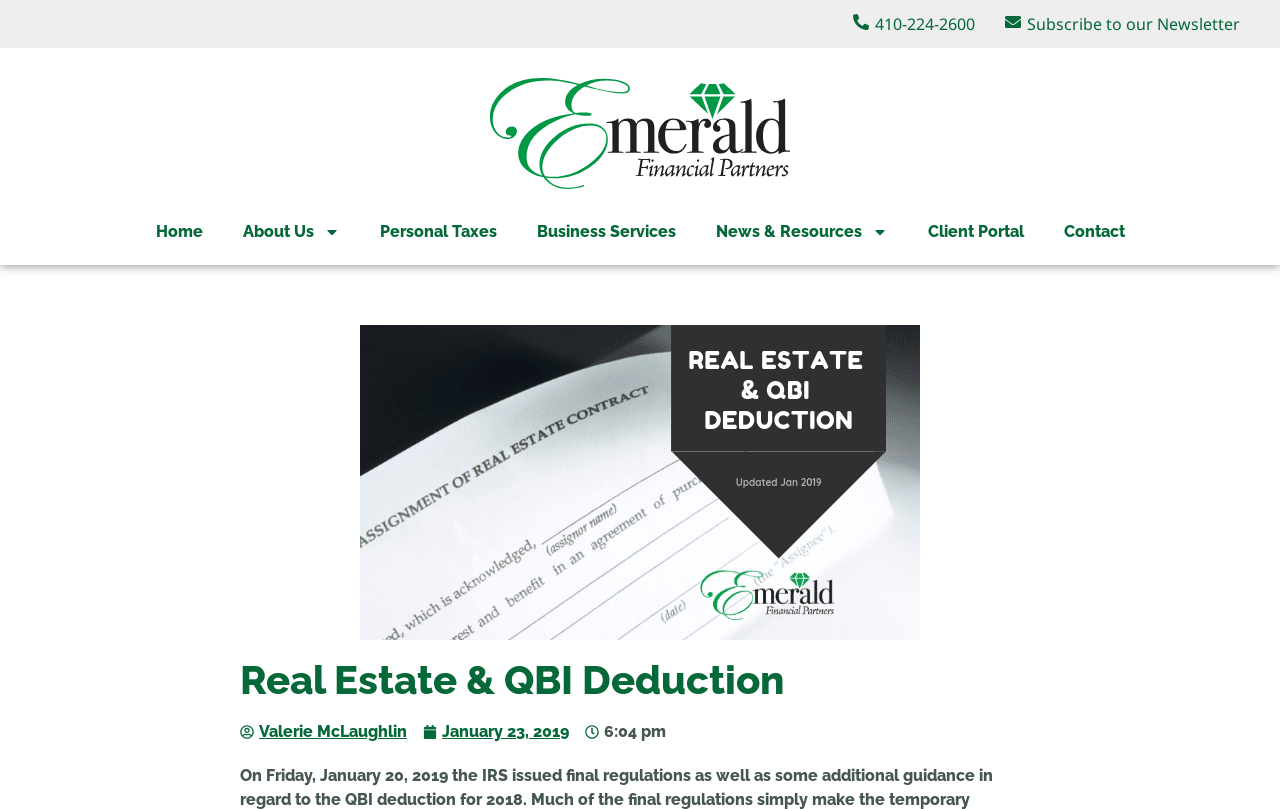Locate the bounding box for the described UI element: "Politics". Ensure the coordinates are four float numbers between 0 and 1, formatted as [left, top, right, bottom].

None